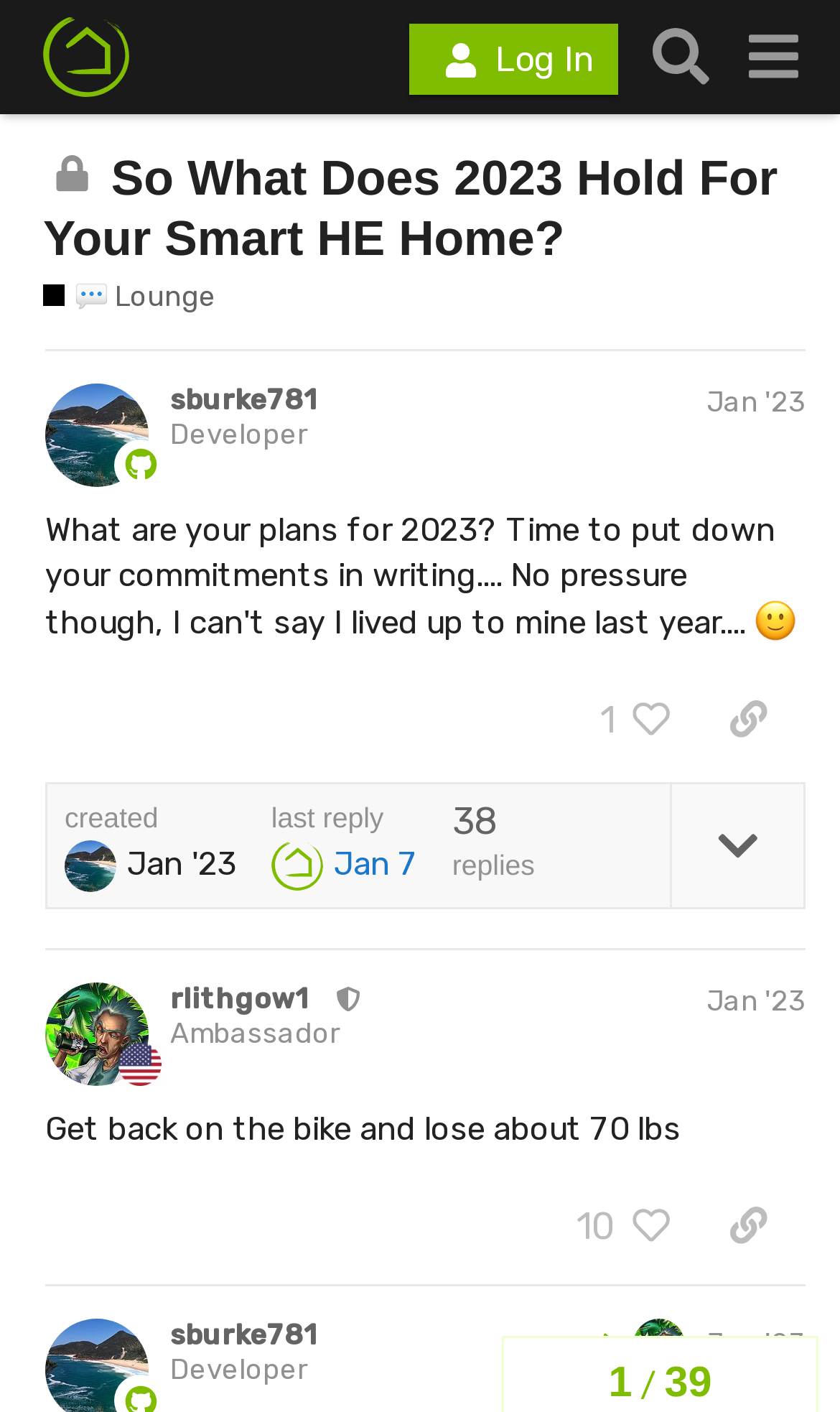Determine the bounding box coordinates for the clickable element required to fulfill the instruction: "Search for topics". Provide the coordinates as four float numbers between 0 and 1, i.e., [left, top, right, bottom].

[0.755, 0.007, 0.865, 0.073]